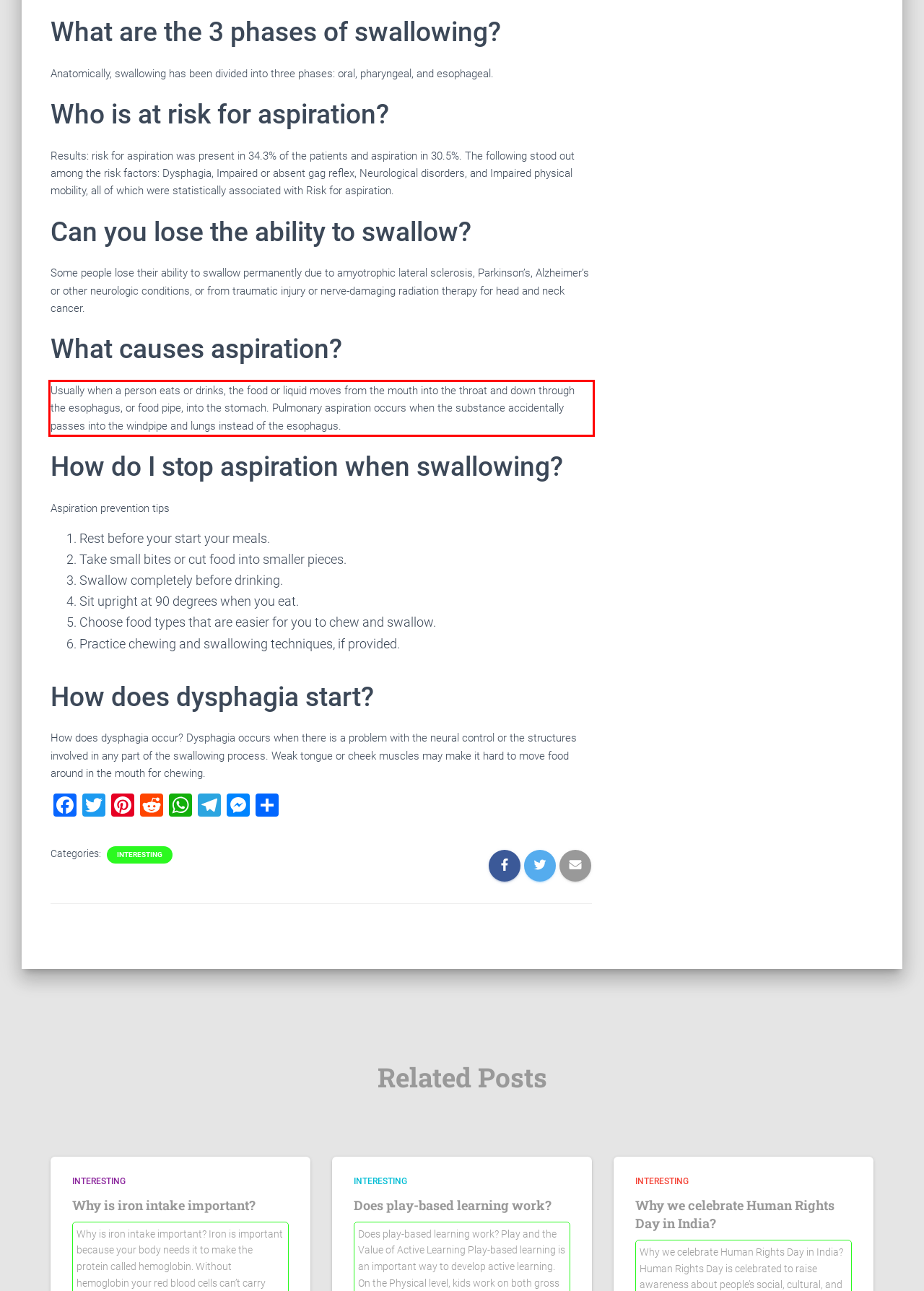Please identify and extract the text content from the UI element encased in a red bounding box on the provided webpage screenshot.

Usually when a person eats or drinks, the food or liquid moves from the mouth into the throat and down through the esophagus, or food pipe, into the stomach. Pulmonary aspiration occurs when the substance accidentally passes into the windpipe and lungs instead of the esophagus.